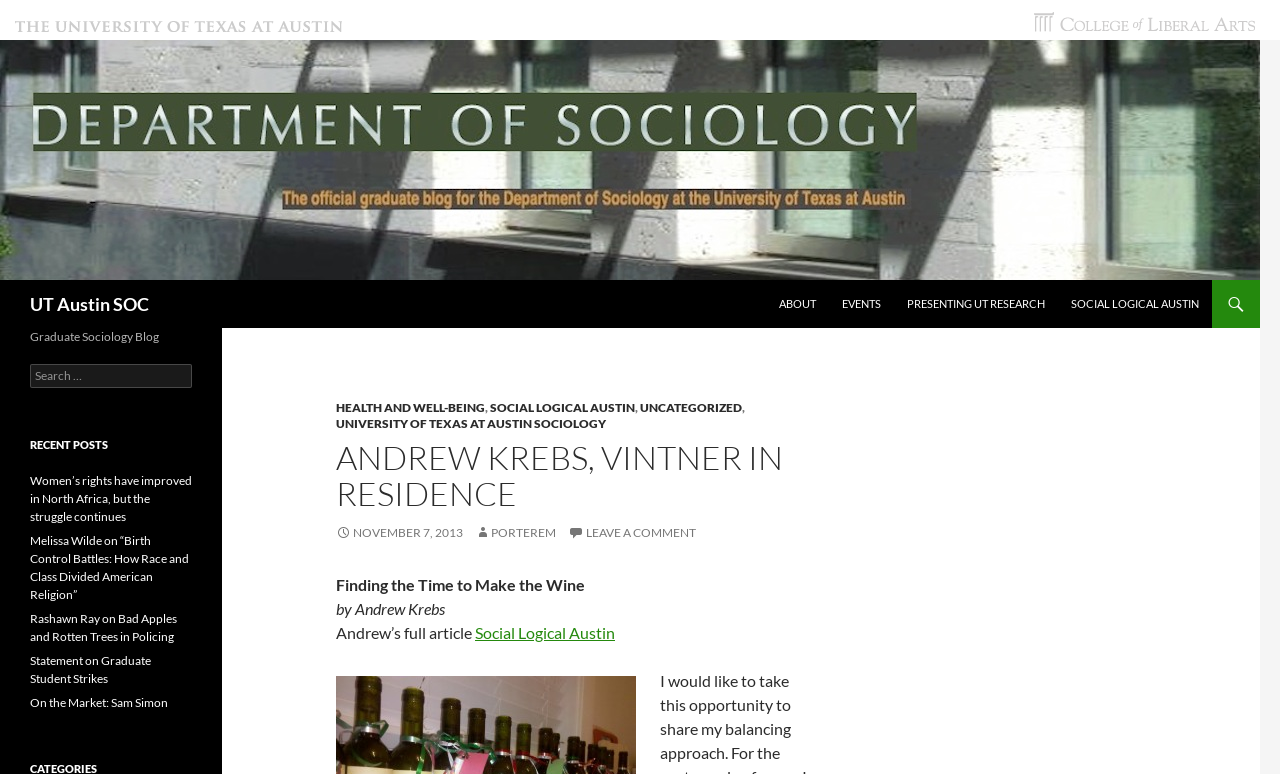Locate the bounding box coordinates of the clickable area to execute the instruction: "Read the article about SEO". Provide the coordinates as four float numbers between 0 and 1, represented as [left, top, right, bottom].

None